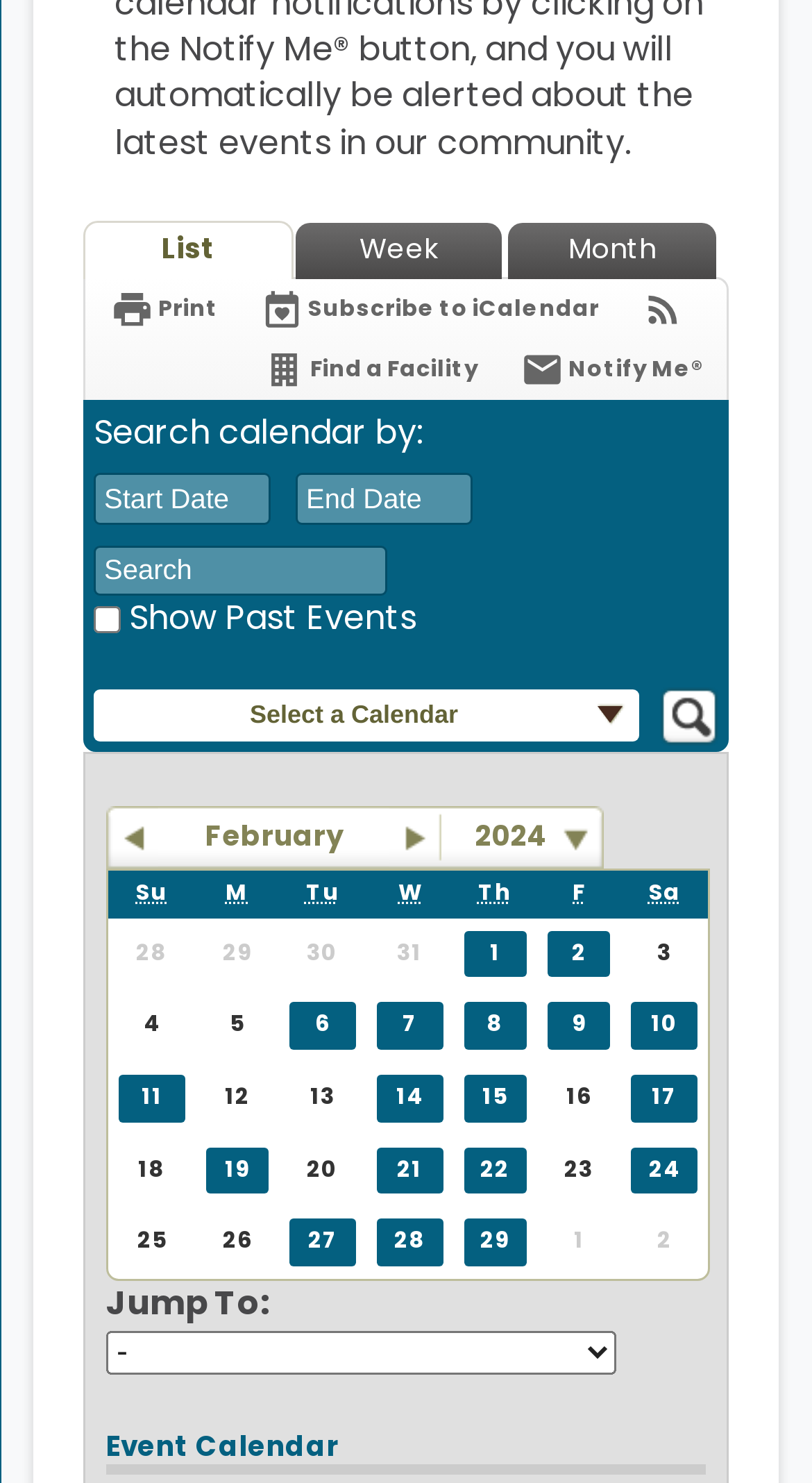Answer the question with a brief word or phrase:
What is the start date of the calendar?

04/28/2024